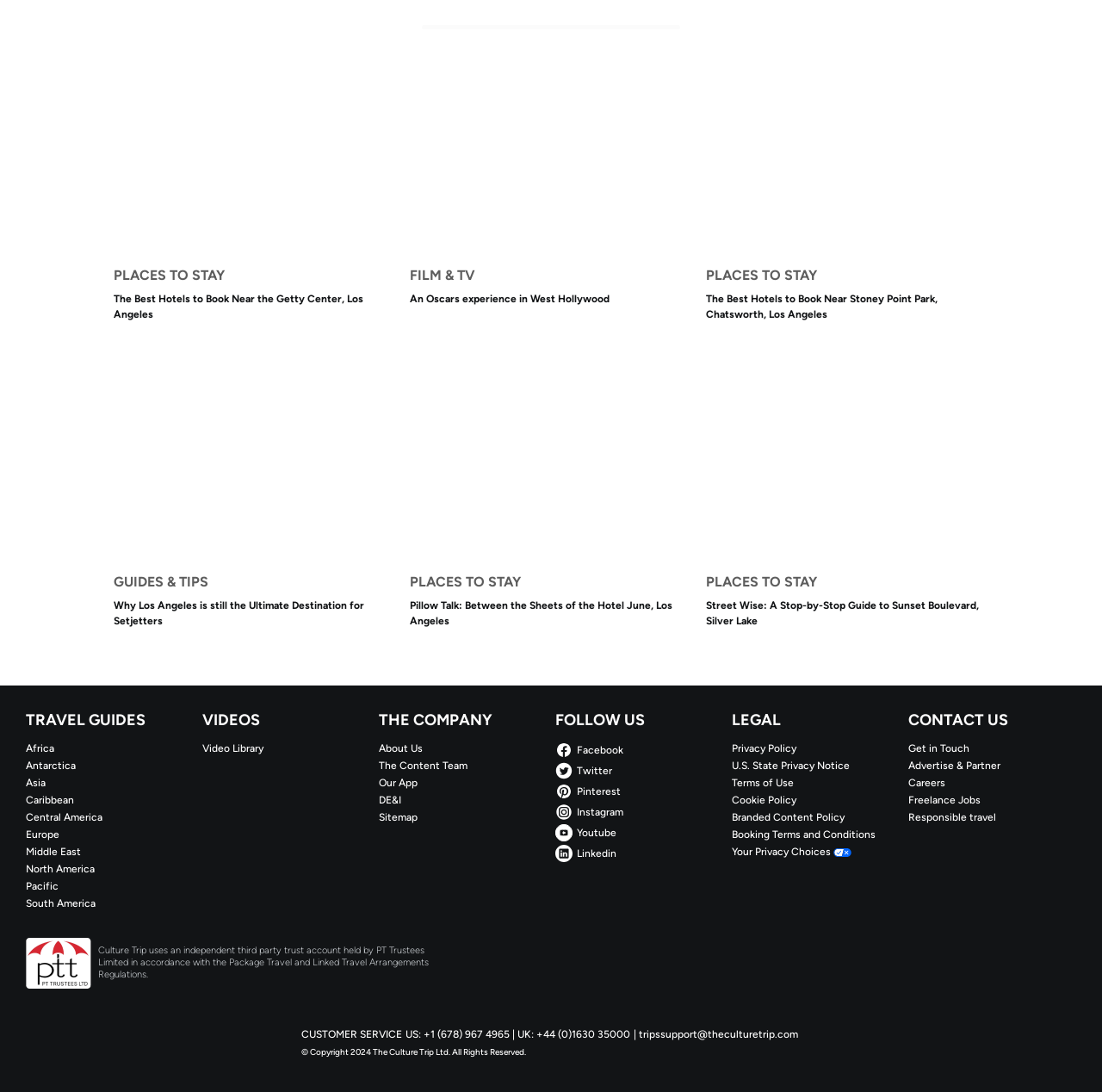Respond with a single word or phrase:
What social media platforms can I follow this website on?

Facebook, Twitter, Pinterest, Instagram, Youtube, Linkedin